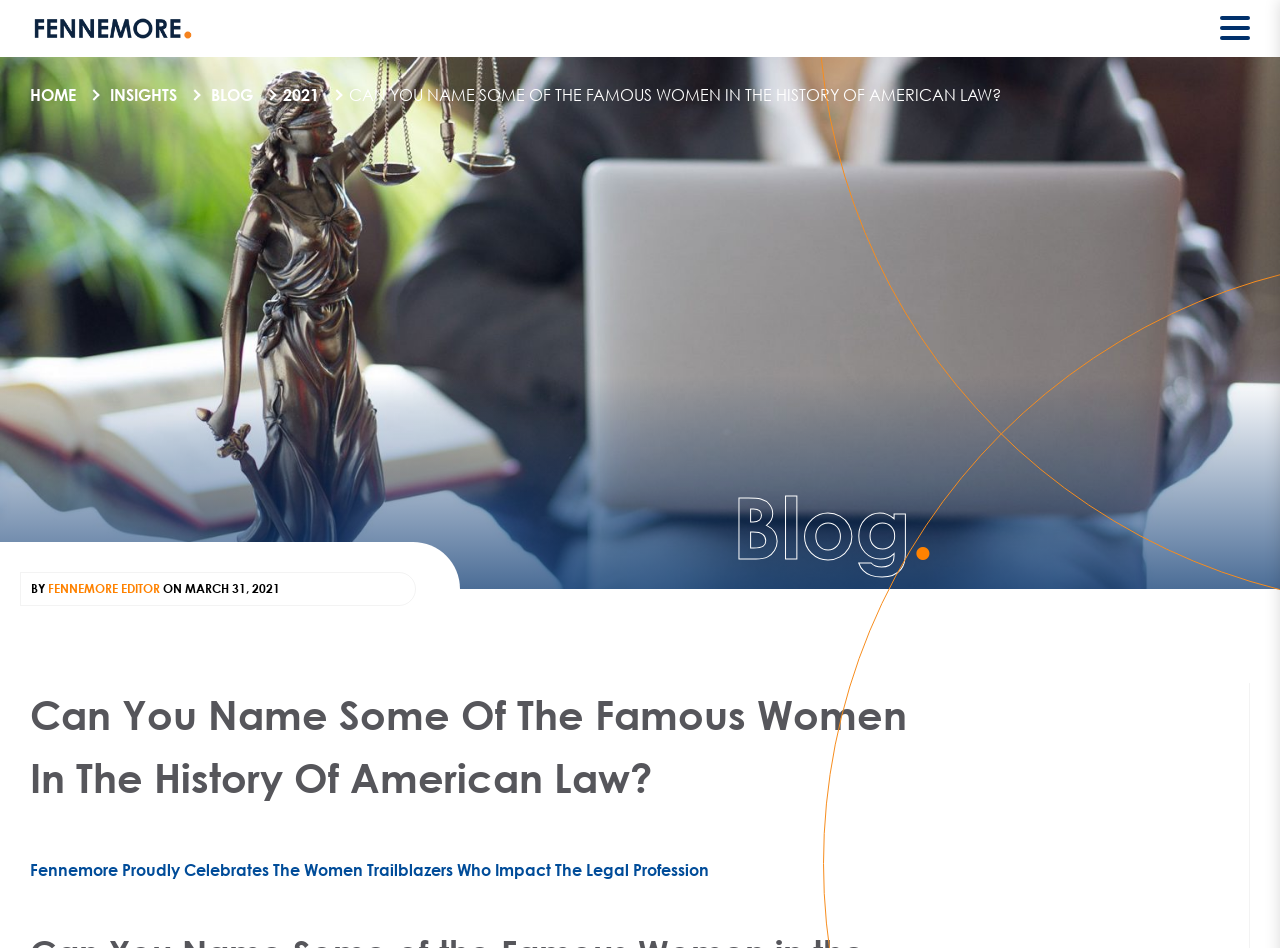Can you find and provide the main heading text of this webpage?

Can You Name Some Of The Famous Women In The History Of American Law?